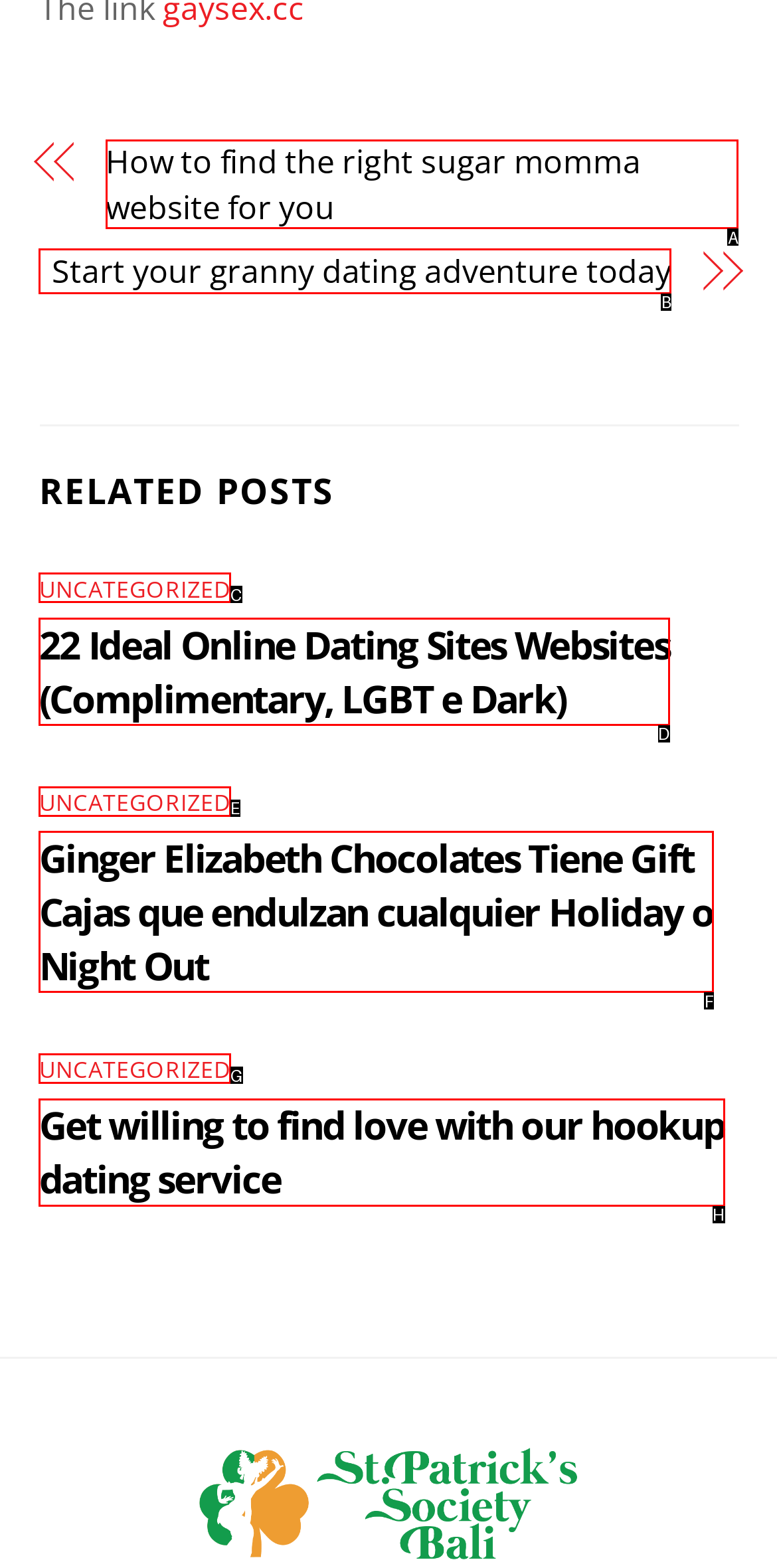Tell me which one HTML element best matches the description: Uncategorized
Answer with the option's letter from the given choices directly.

G